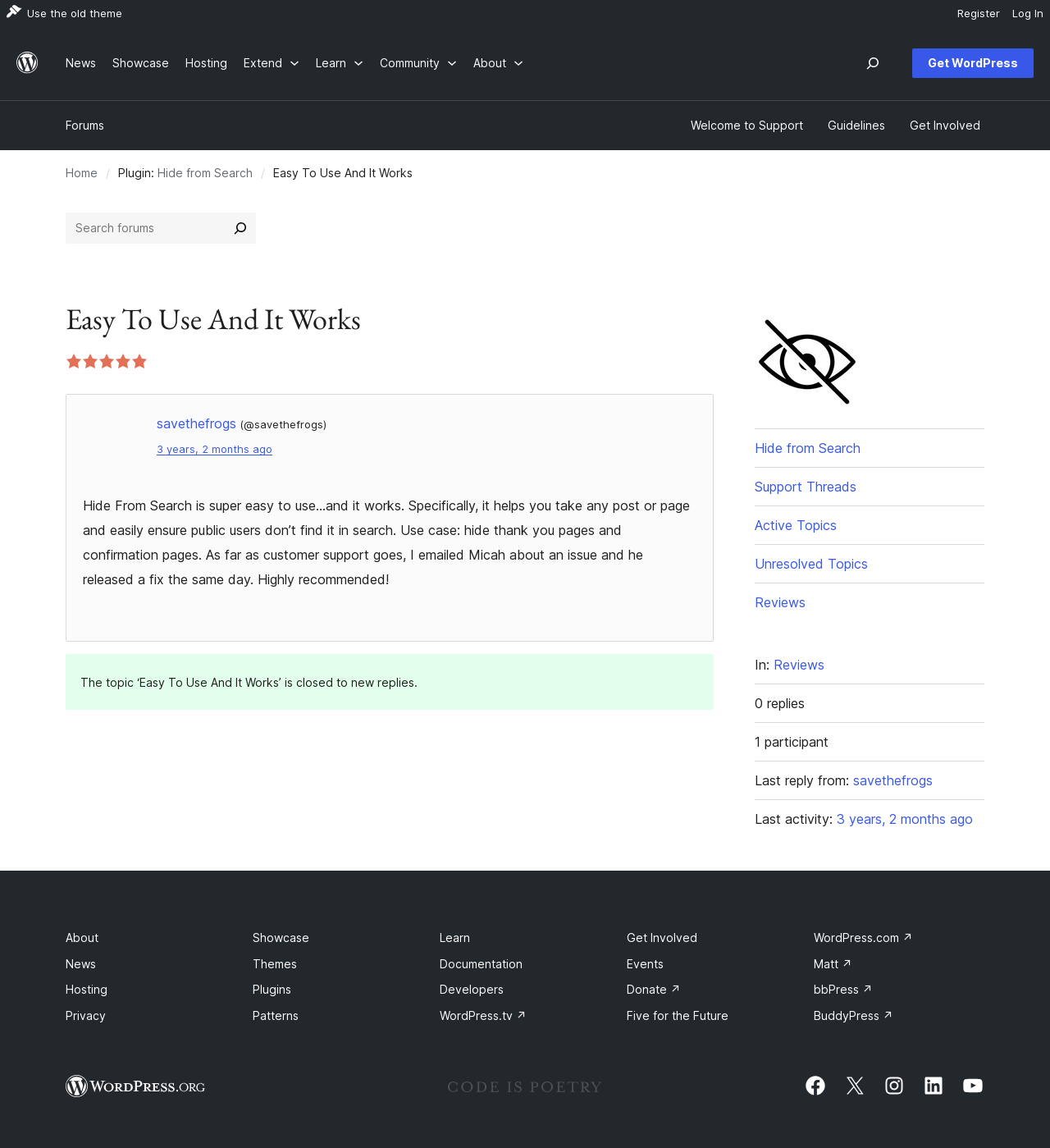Find the bounding box coordinates of the element's region that should be clicked in order to follow the given instruction: "Click on the 'Log In' button". The coordinates should consist of four float numbers between 0 and 1, i.e., [left, top, right, bottom].

[0.959, 0.0, 1.0, 0.023]